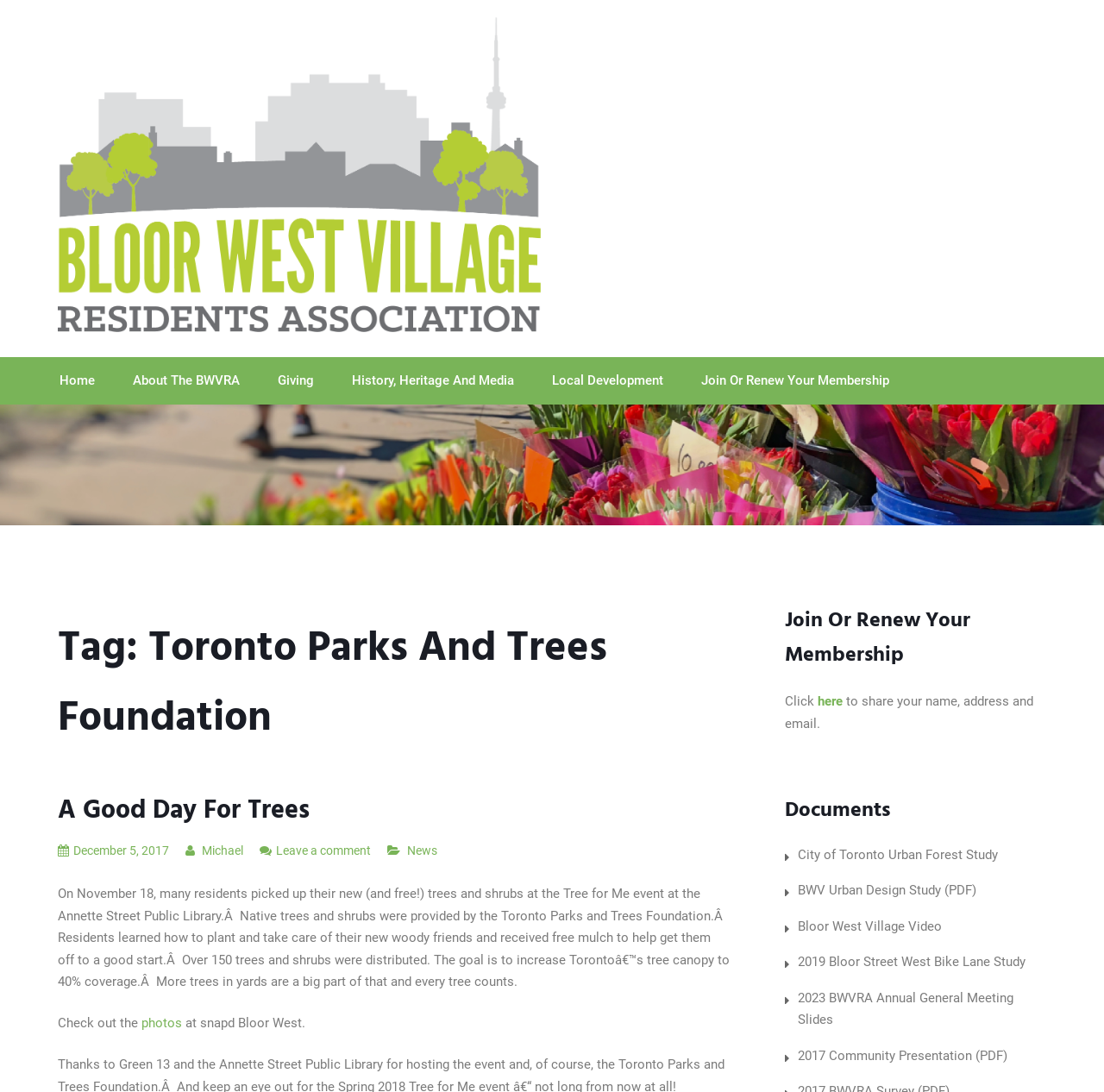What is the name of the organization?
Provide a fully detailed and comprehensive answer to the question.

The name of the organization can be found in the title of the webpage, which is 'Toronto Parks and Trees Foundation – Bloor West Village Residents Association'. This title is also linked to another webpage, indicating that it is the name of the organization.